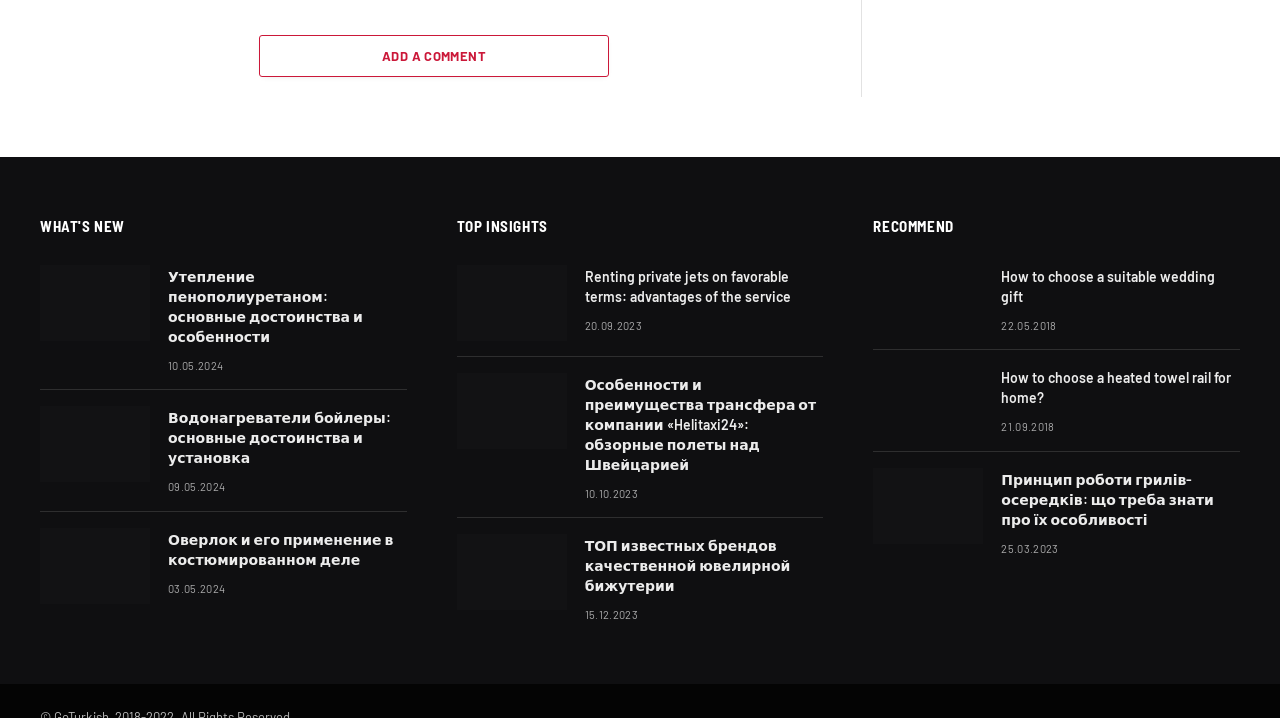Please identify the bounding box coordinates of the element's region that should be clicked to execute the following instruction: "View the post from '10.05.2024'". The bounding box coordinates must be four float numbers between 0 and 1, i.e., [left, top, right, bottom].

[0.131, 0.5, 0.174, 0.518]